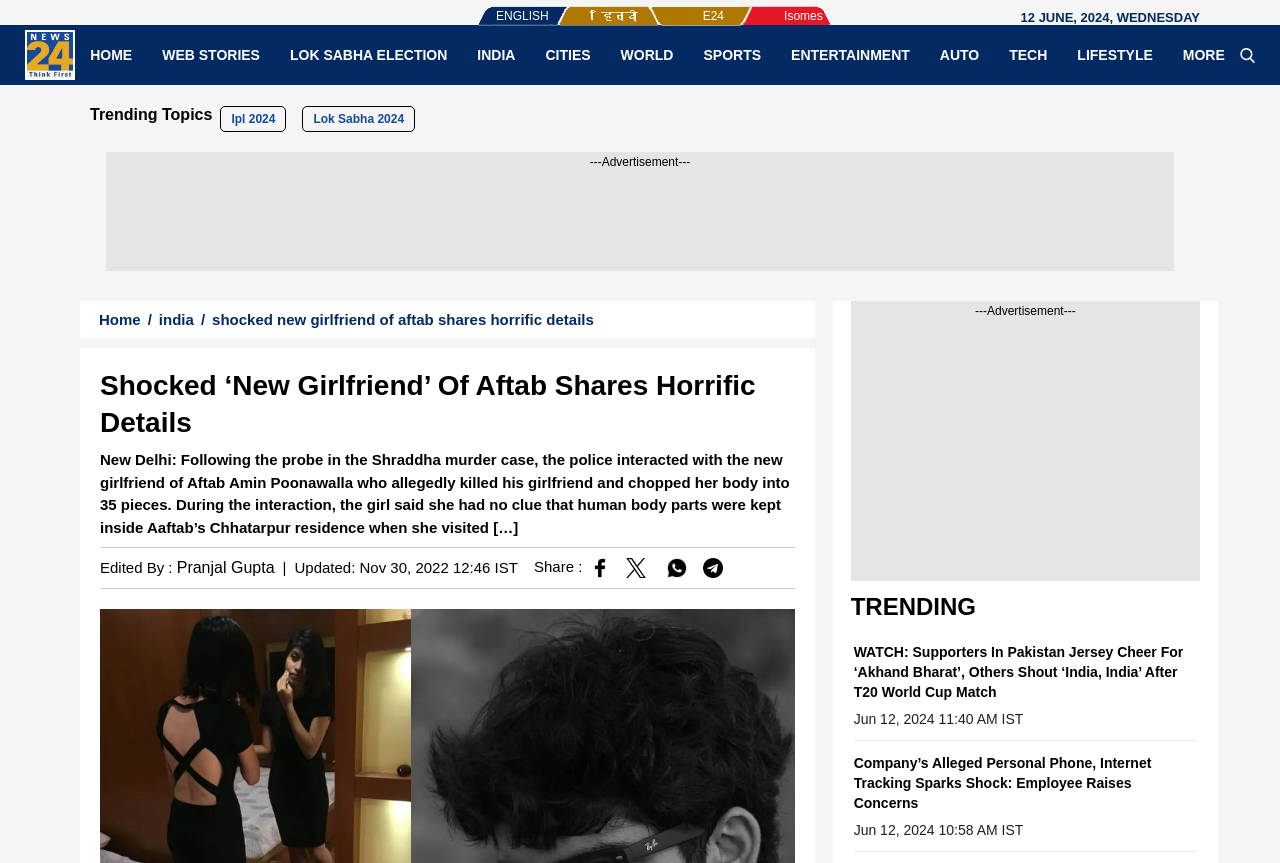Generate a comprehensive caption for the webpage you are viewing.

This webpage appears to be a news article page. At the top, there is a news24 logo on the left and a horizontal navigation menu with links to various sections such as HOME, WEB STORIES, LOK SABHA ELECTION, INDIA, CITIES, WORLD, SPORTS, ENTERTAINMENT, AUTO, TECH, LIFESTYLE, and MORE. Below the navigation menu, there is a date "12 JUNE, 2024, WEDNESDAY" displayed prominently.

On the left side, there is a vertical menu with links to trending topics, including IPL 2024 and Lok Sabha 2024. Below this menu, there is an advertisement section.

The main content of the page is an article with the title "Shocked ‘New Girlfriend’ Of Aftab Shares Horrific Details" displayed in a large font. The article begins with a brief introduction to the Shraddha murder case and then delves into the details of the police interaction with Aftab's new girlfriend. The article is divided into paragraphs, and there are links to share the story on various social media platforms, including Facebook, Twitter, WhatsApp, and Telegram, at the bottom.

Below the main article, there are two more sections. The first section is labeled "TRENDING" and contains a link to a trending topic. The second section displays three news headlines with links to the corresponding articles. The headlines are "WATCH: Supporters In Pakistan Jersey Cheer For ‘Akhand Bharat’, Others Shout ‘India, India’ After T20 World Cup Match", "Company’s Alleged Personal Phone, Internet Tracking Sparks Shock: Employee Raises Concerns", and another article with a similar format. Each headline is accompanied by a timestamp indicating when the article was published.